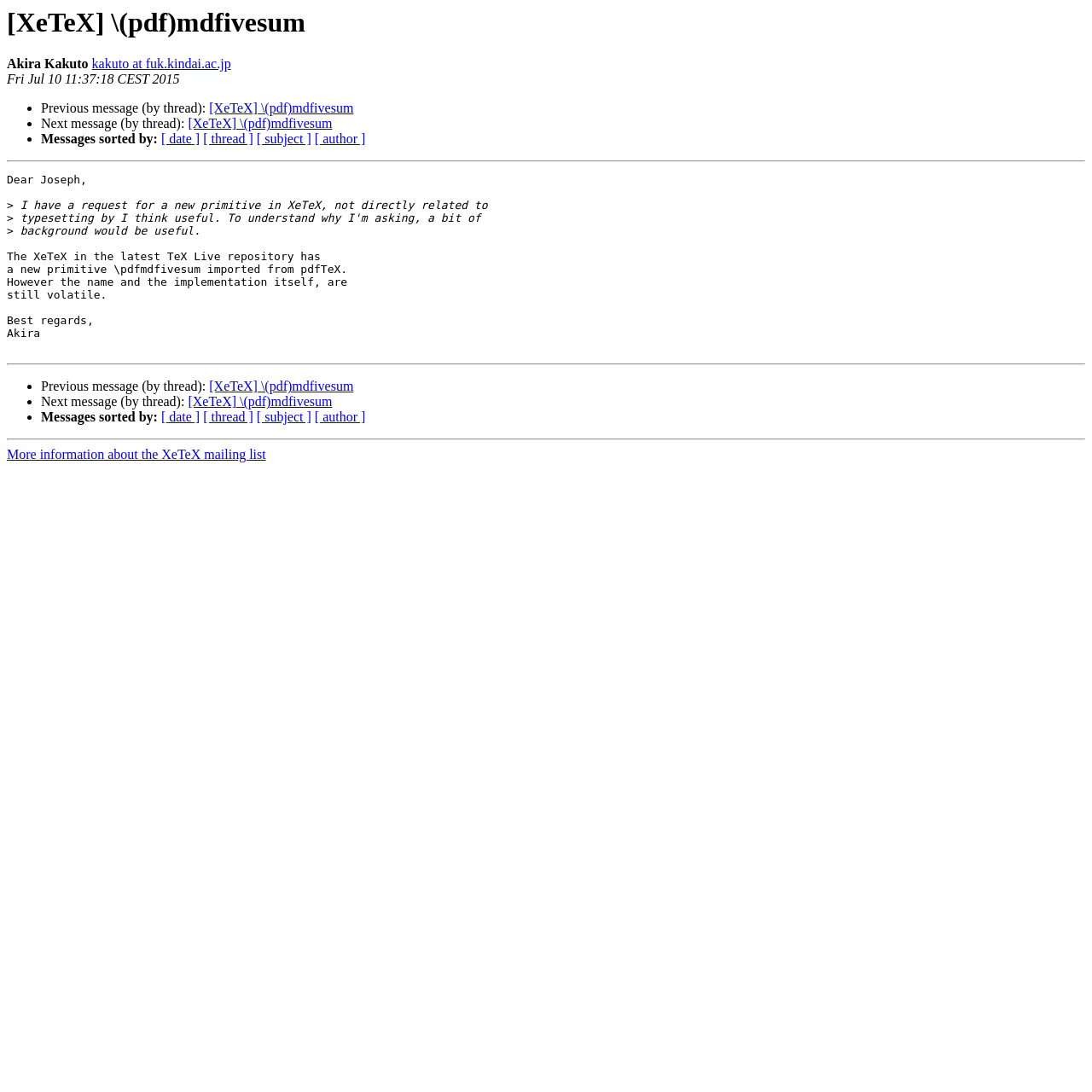Determine the bounding box coordinates of the UI element that matches the following description: "kakuto at fuk.kindai.ac.jp". The coordinates should be four float numbers between 0 and 1 in the format [left, top, right, bottom].

[0.084, 0.052, 0.211, 0.065]